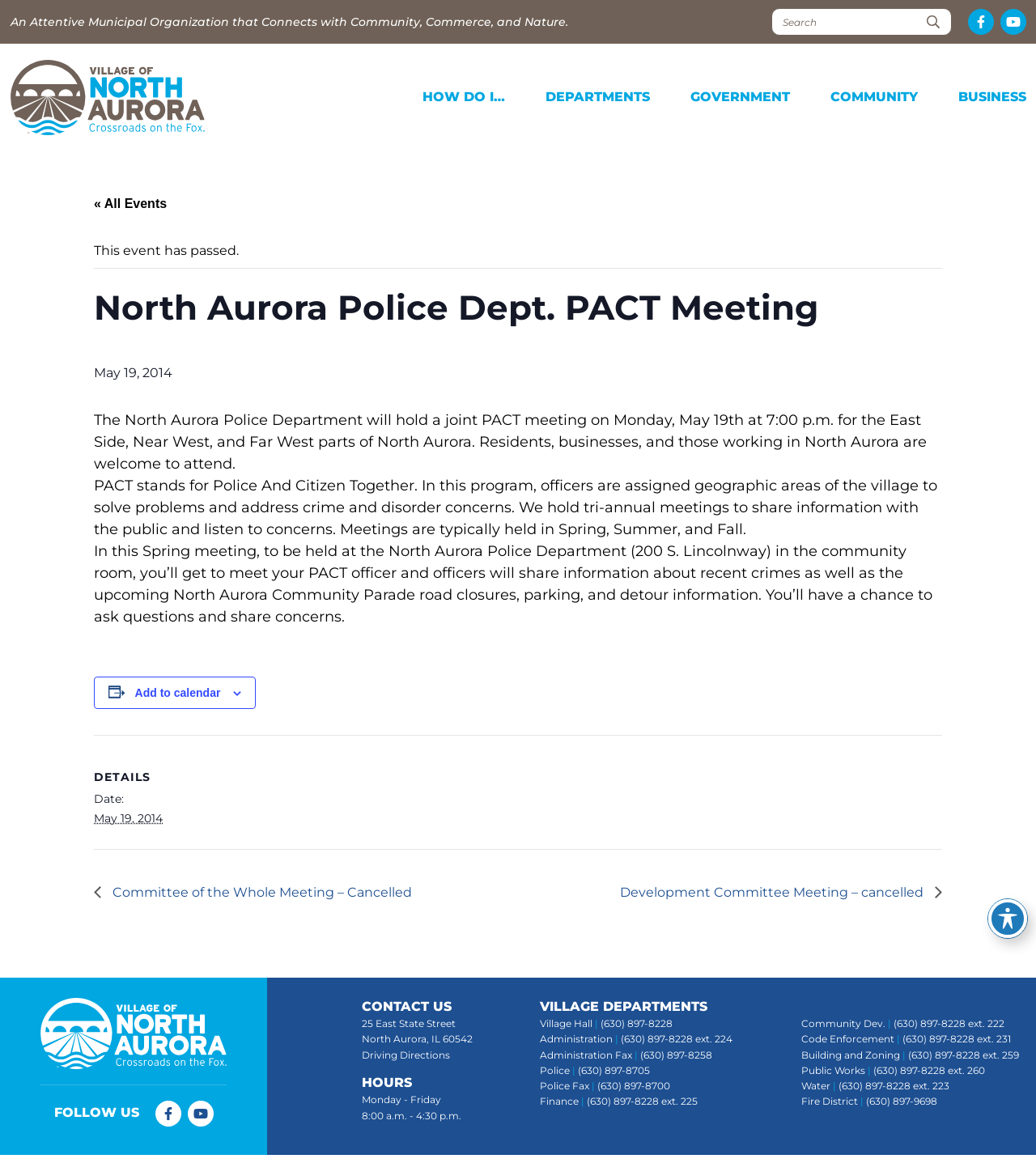Use a single word or phrase to answer the question: 
What is the date of the PACT meeting?

May 19, 2014